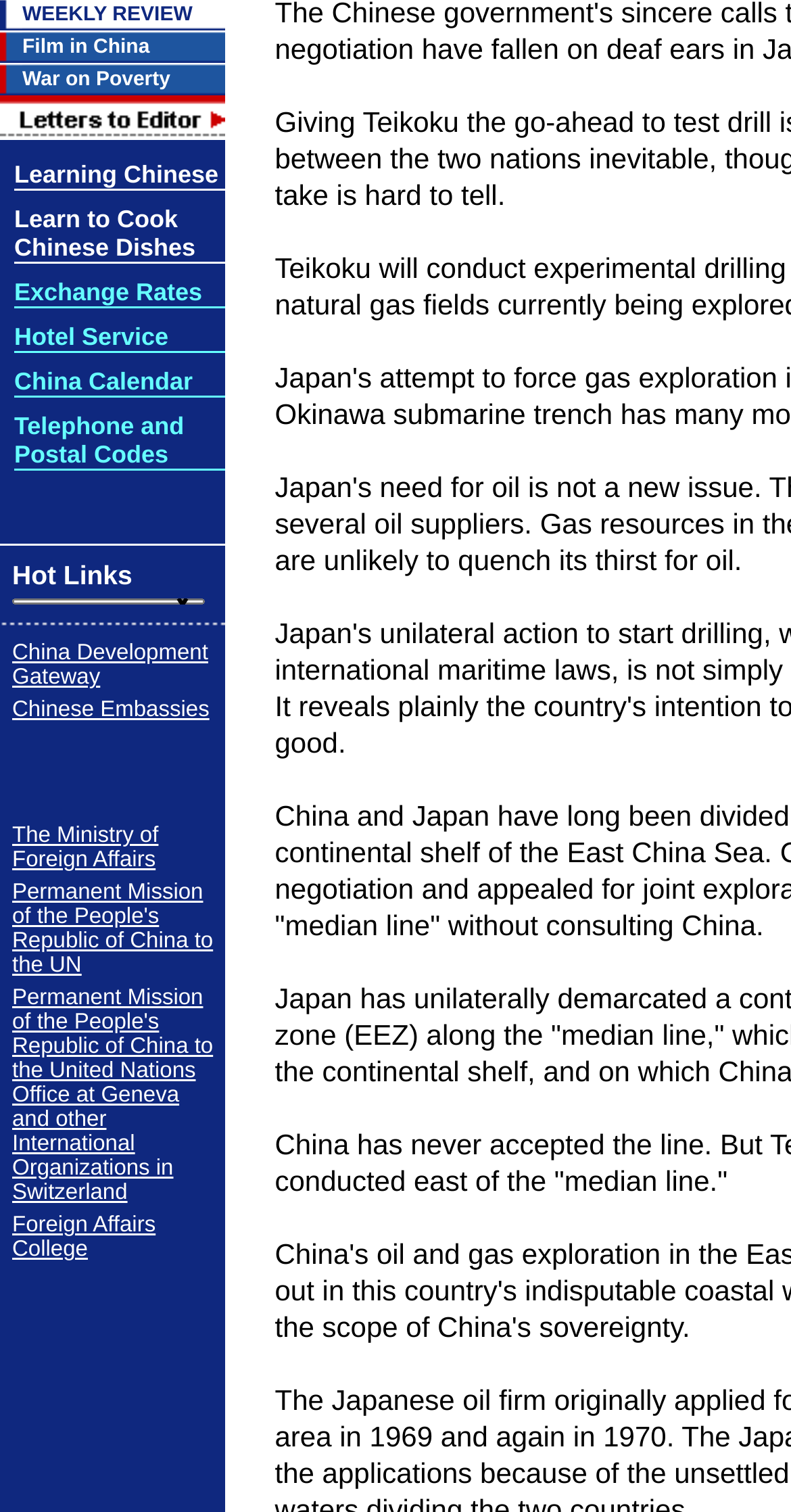Provide the bounding box coordinates of the HTML element this sentence describes: "Chinese Embassies". The bounding box coordinates consist of four float numbers between 0 and 1, i.e., [left, top, right, bottom].

[0.015, 0.462, 0.265, 0.478]